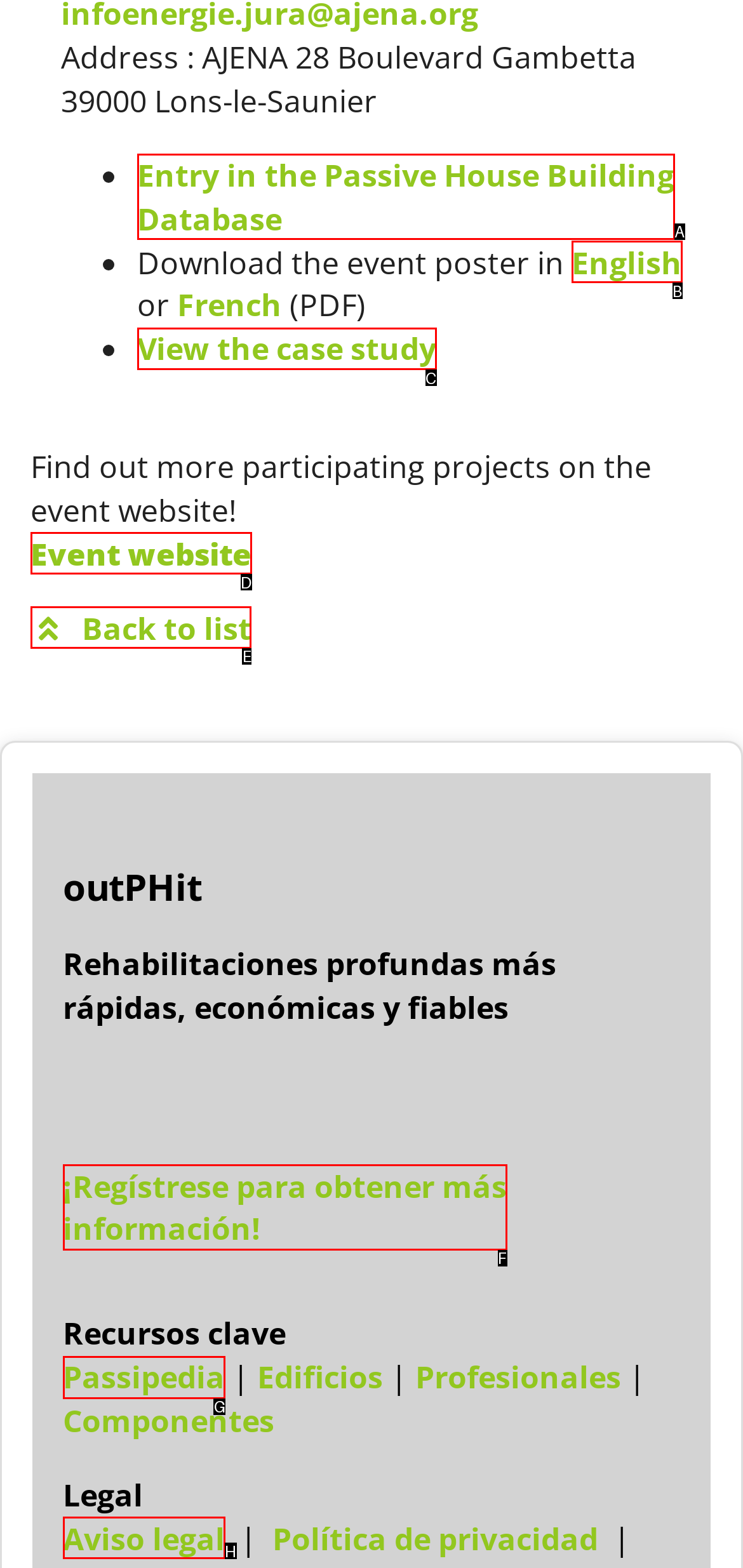Which UI element should you click on to achieve the following task: Visit Passipedia? Provide the letter of the correct option.

G